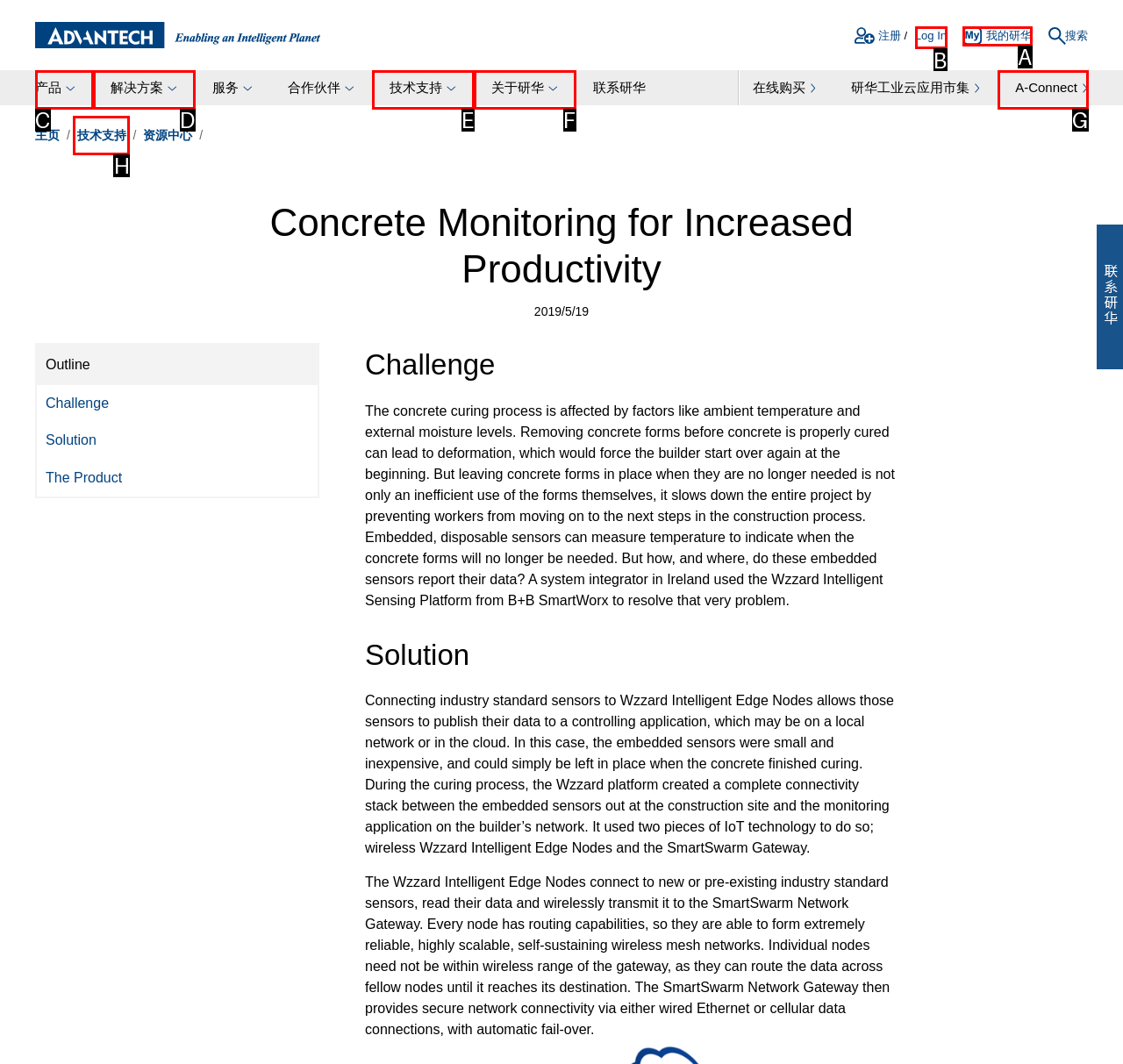Identify the letter of the option that should be selected to accomplish the following task: log in. Provide the letter directly.

B